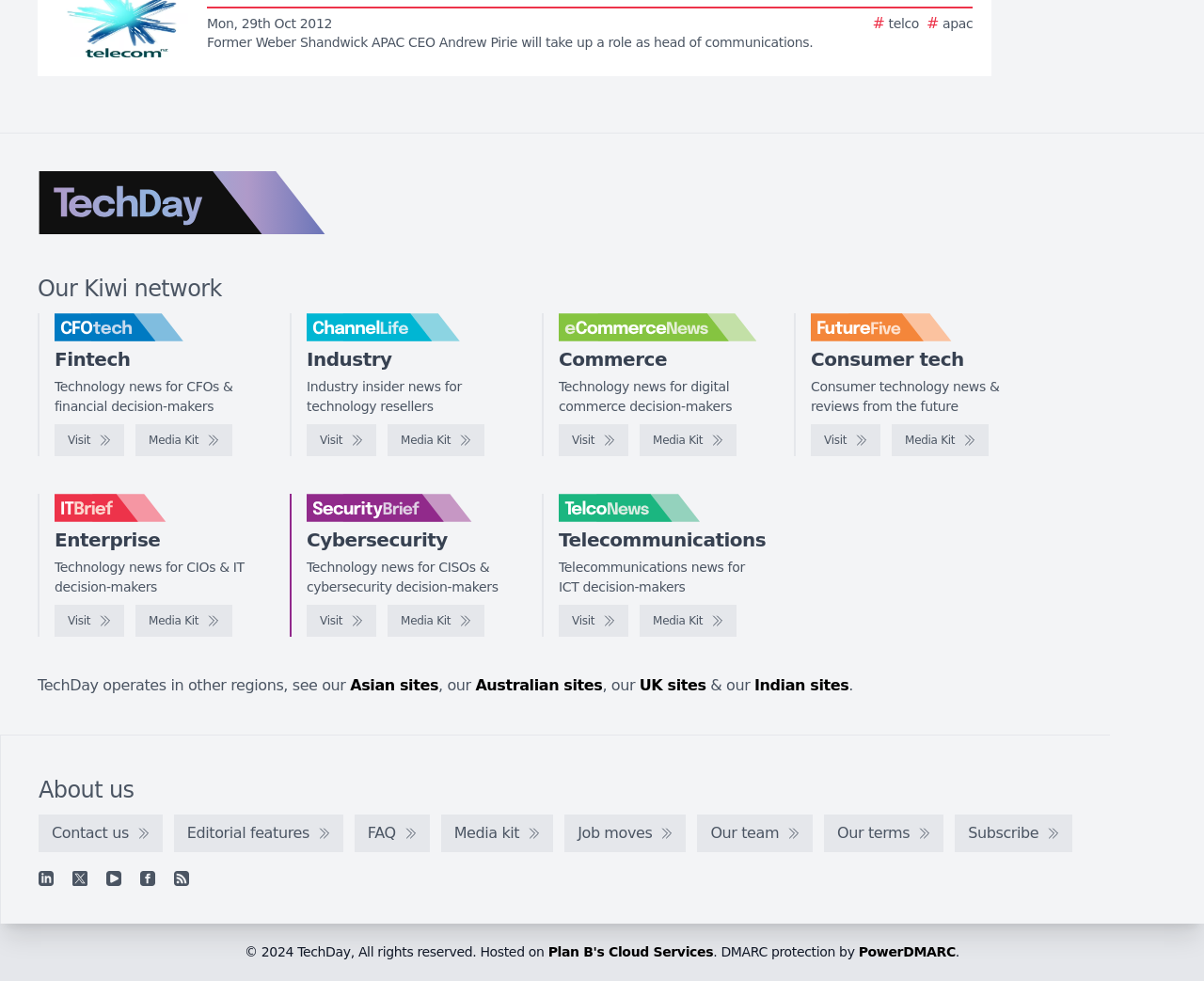Identify the bounding box for the UI element specified in this description: "parent_node: Consumer tech". The coordinates must be four float numbers between 0 and 1, formatted as [left, top, right, bottom].

[0.673, 0.319, 0.838, 0.348]